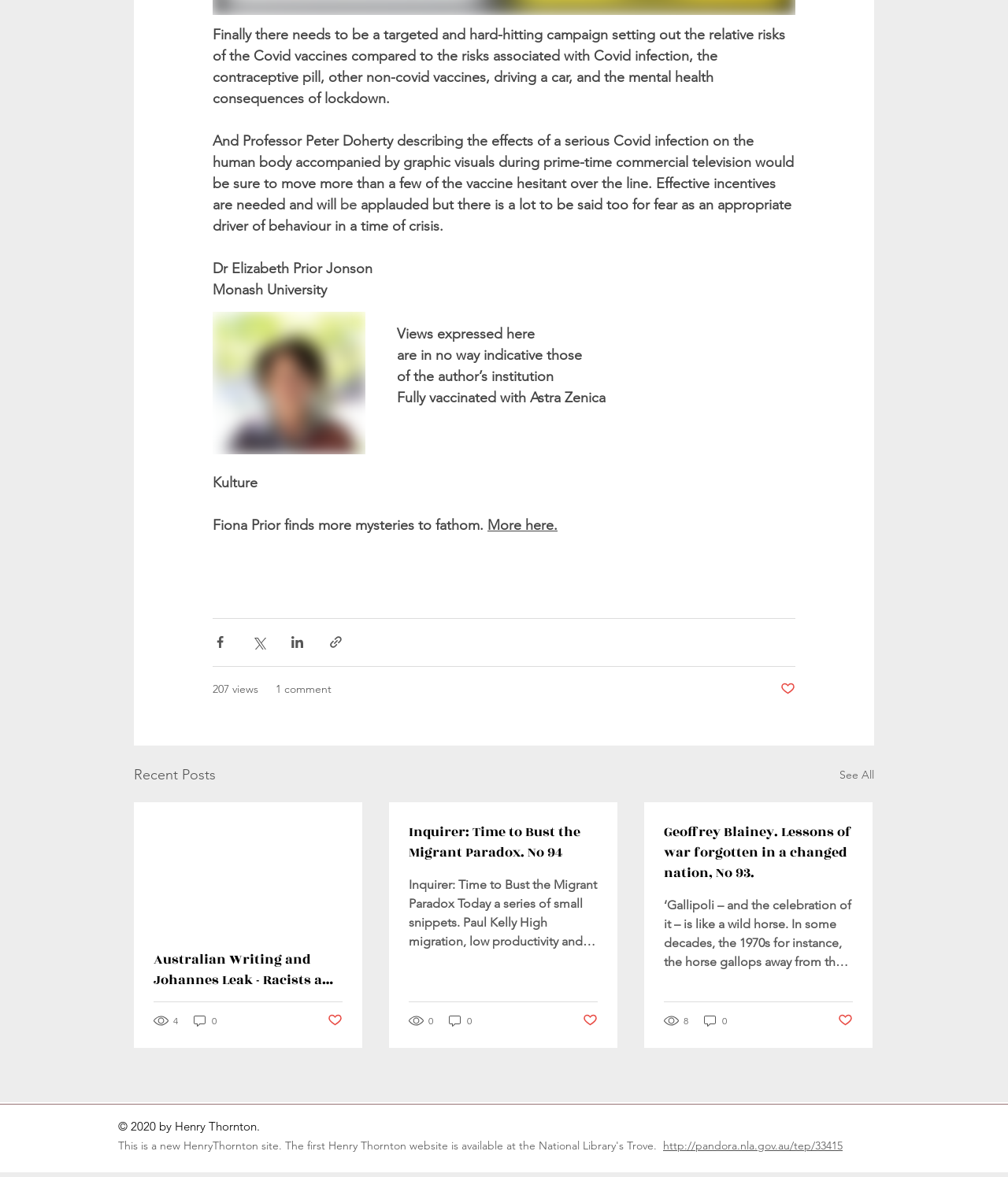Indicate the bounding box coordinates of the element that needs to be clicked to satisfy the following instruction: "Read Australian Writing and Johannes Leak - Racists and Rapists. No 95". The coordinates should be four float numbers between 0 and 1, i.e., [left, top, right, bottom].

[0.152, 0.807, 0.34, 0.841]